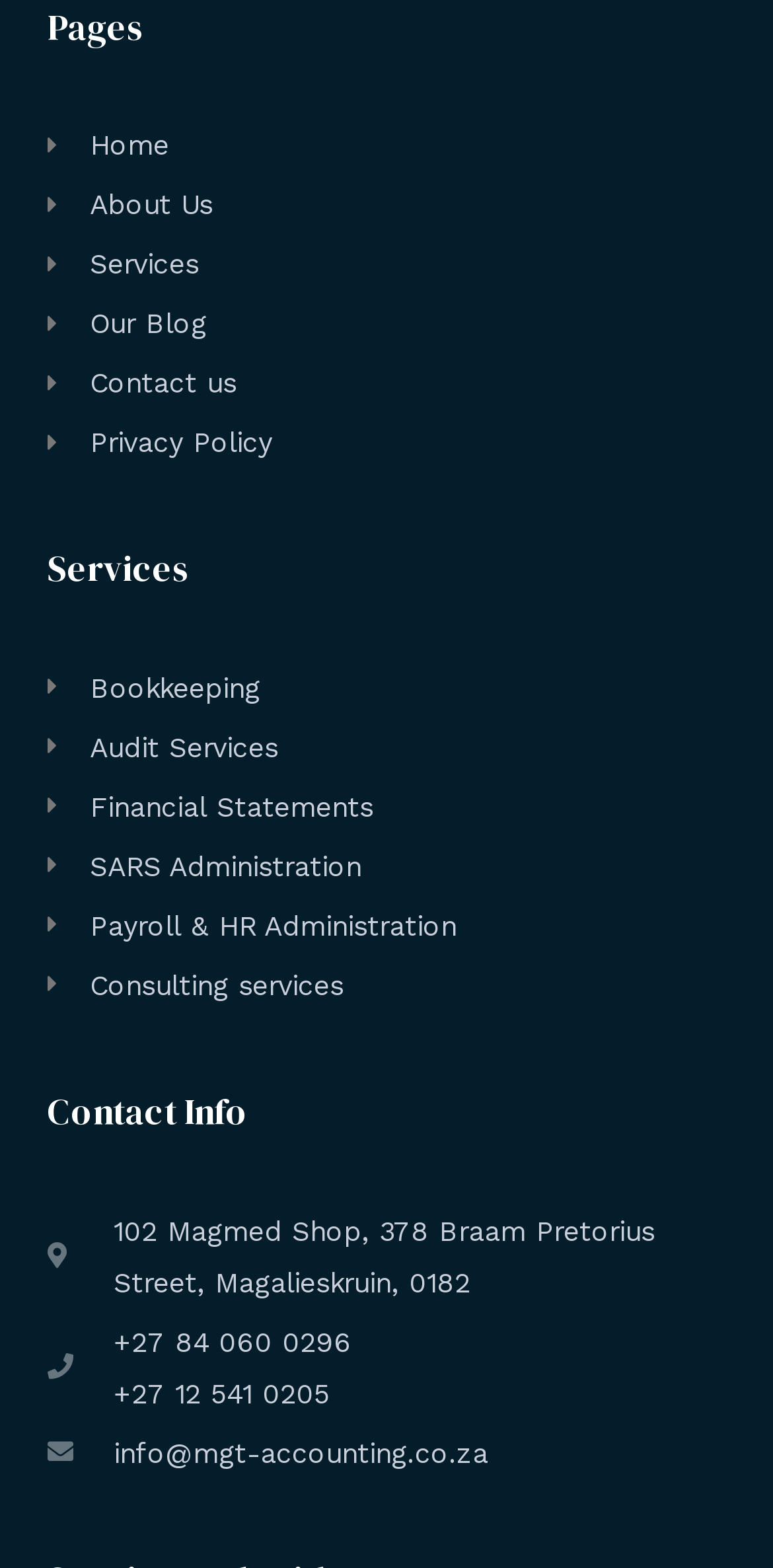Please give a short response to the question using one word or a phrase:
What is the physical address of the company?

102 Magmed Shop, 378 Braam Pretorius Street